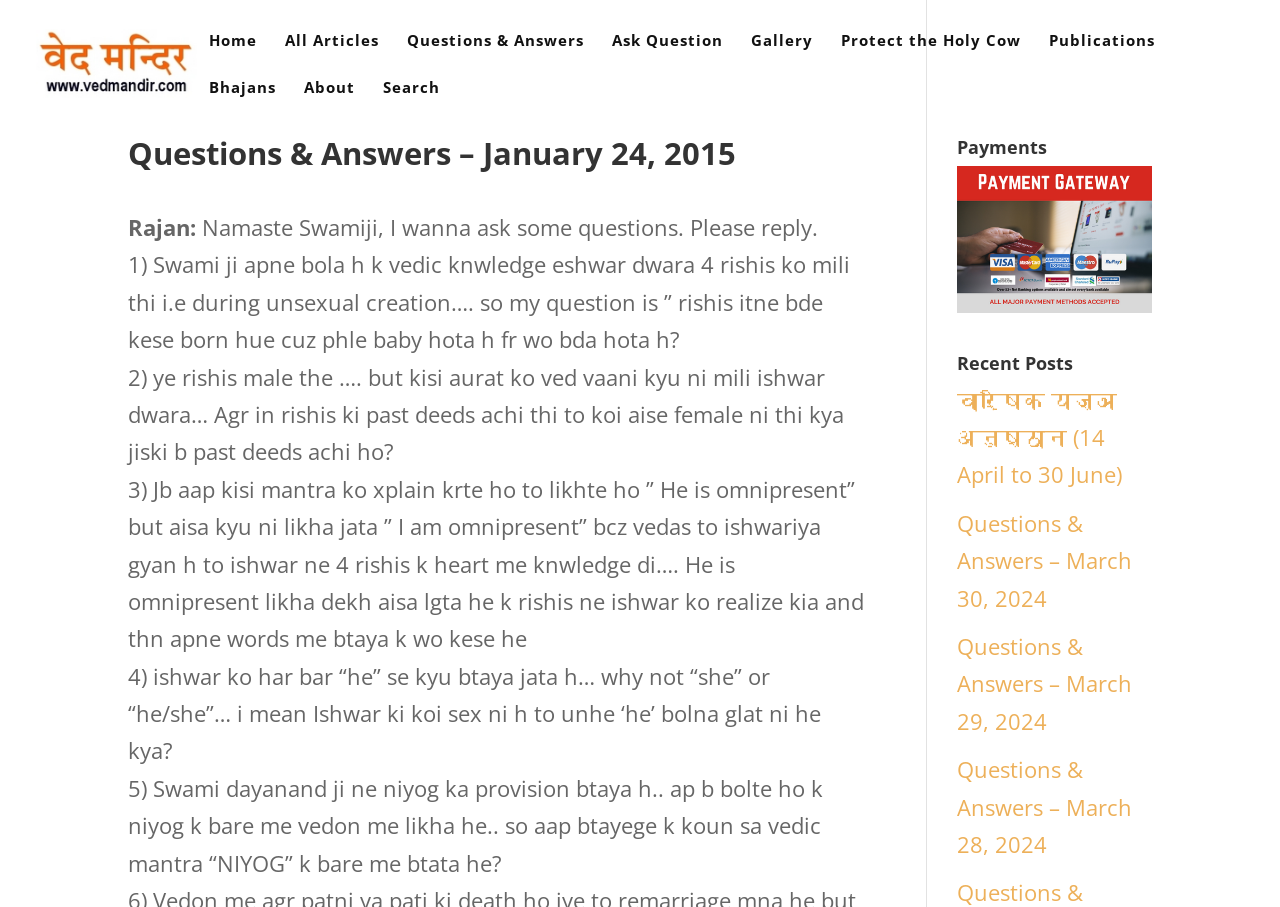Locate the bounding box coordinates of the element you need to click to accomplish the task described by this instruction: "Click on the 'Ask Question' link".

[0.478, 0.036, 0.565, 0.088]